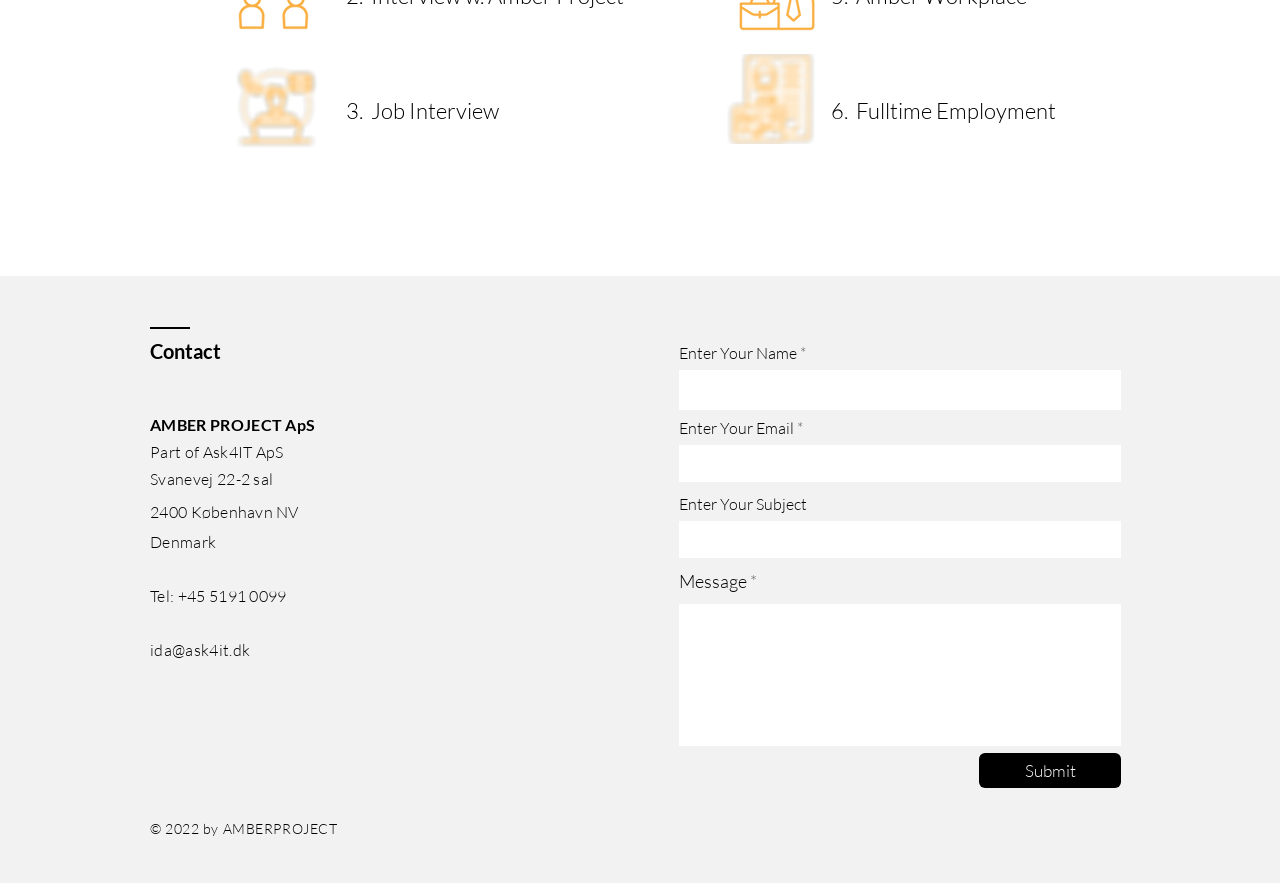Find the bounding box coordinates for the element described here: "ida@ask4it.dk".

[0.117, 0.725, 0.195, 0.748]